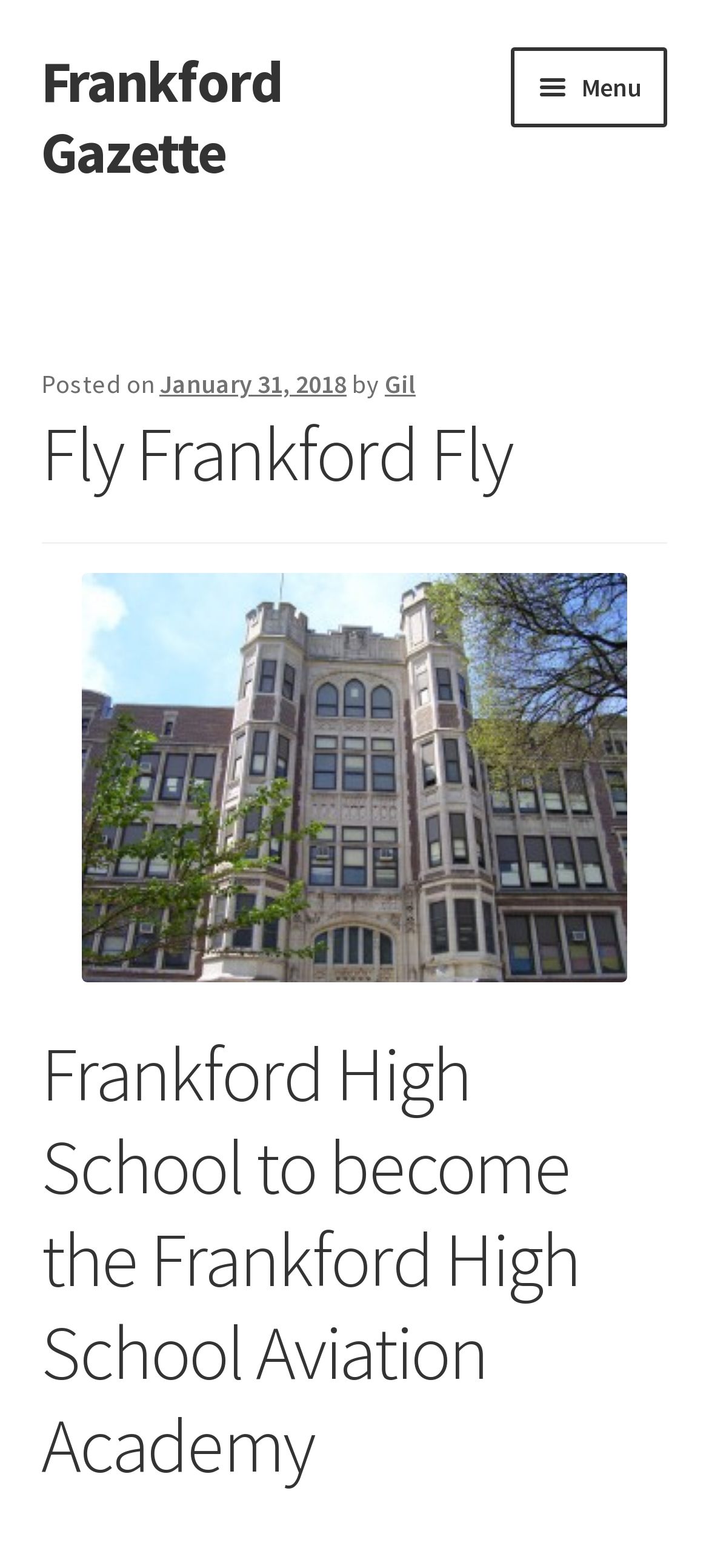What is the name of the publication?
Could you please answer the question thoroughly and with as much detail as possible?

The name of the publication can be found in the top-left corner of the webpage, which is linked to the homepage of the publication. The name is 'Frankford Gazette'.